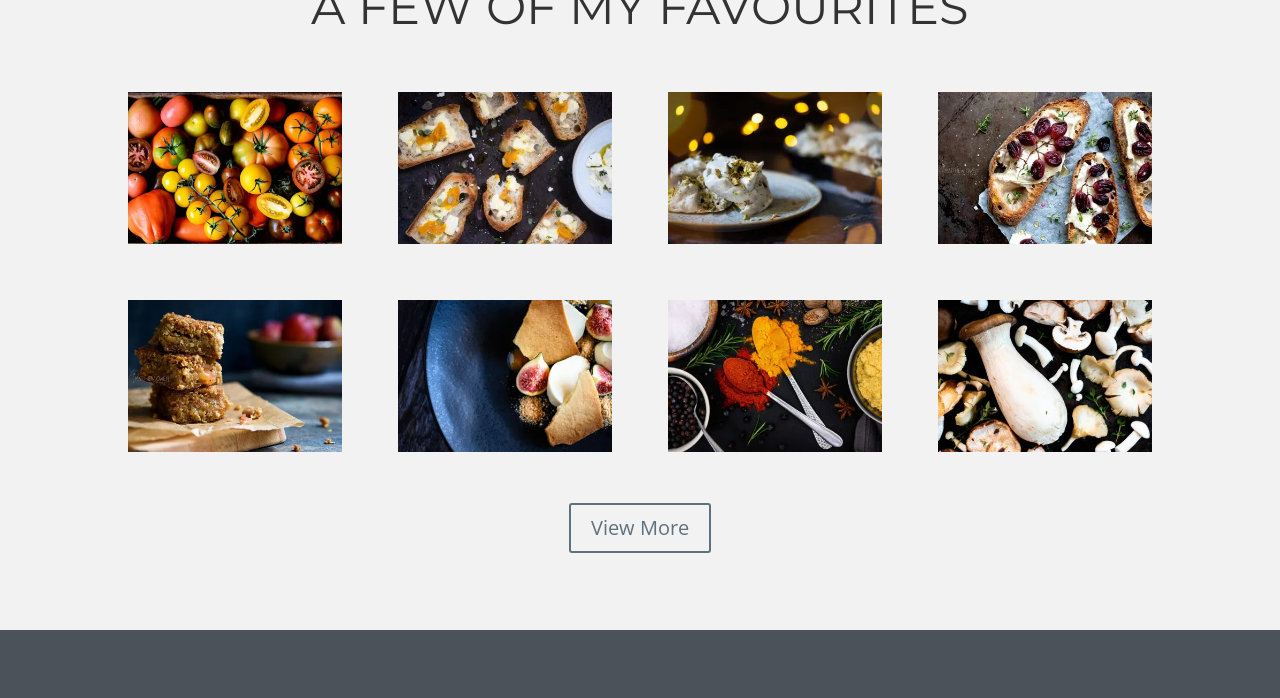Please reply with a single word or brief phrase to the question: 
How many links are in the second row?

4